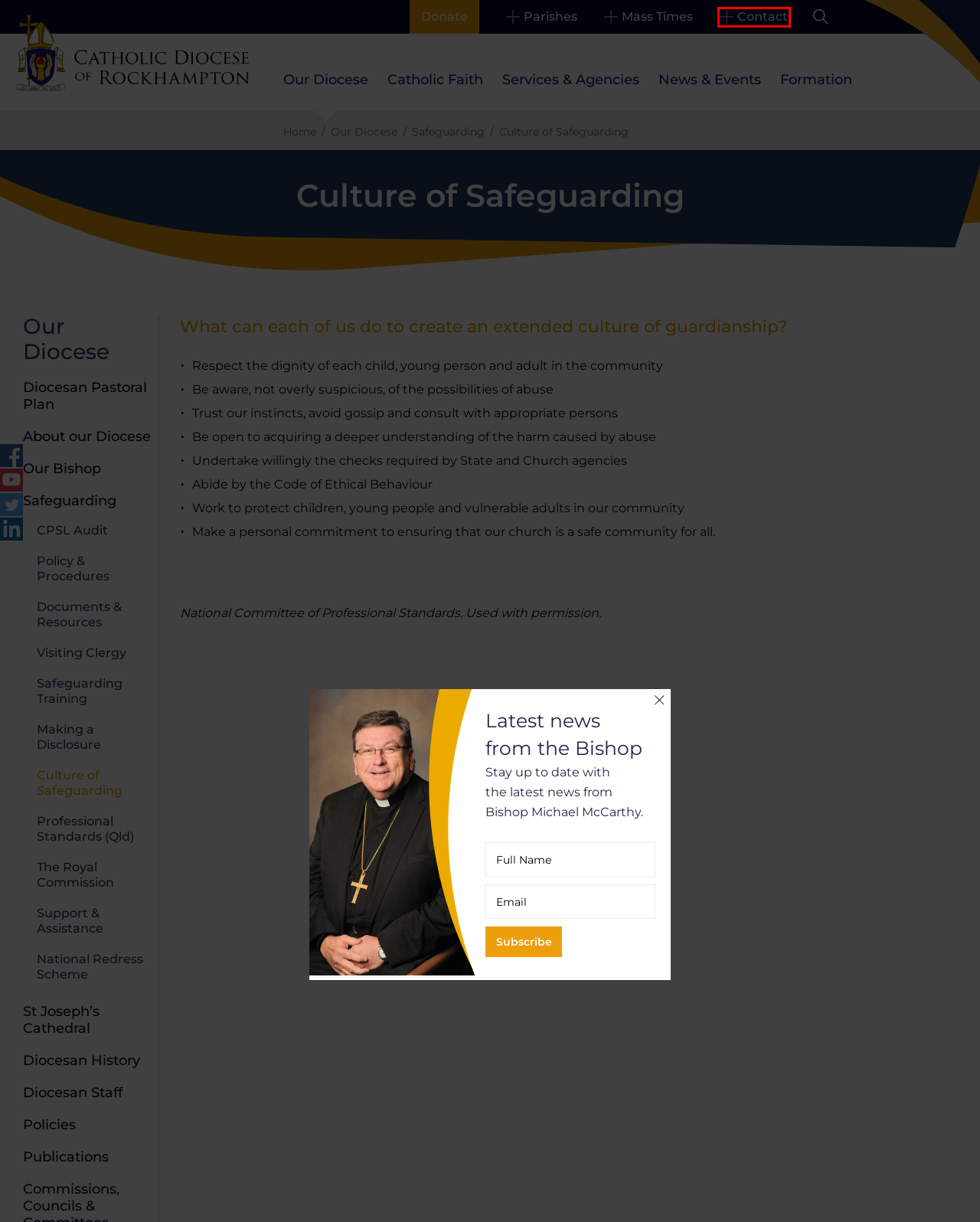Check out the screenshot of a webpage with a red rectangle bounding box. Select the best fitting webpage description that aligns with the new webpage after clicking the element inside the bounding box. Here are the candidates:
A. Professional Standards (Qld) – Catholic Diocese of Rockhampton
B. About our Diocese – Catholic Diocese of Rockhampton
C. Our Diocese – Catholic Diocese of Rockhampton
D. Contact – Catholic Diocese of Rockhampton
E. Visiting Clergy – Catholic Diocese of Rockhampton
F. Publications – Catholic Diocese of Rockhampton
G. Mass Times – Catholic Diocese of Rockhampton
H. Parishes & Regions – Catholic Diocese of Rockhampton

D